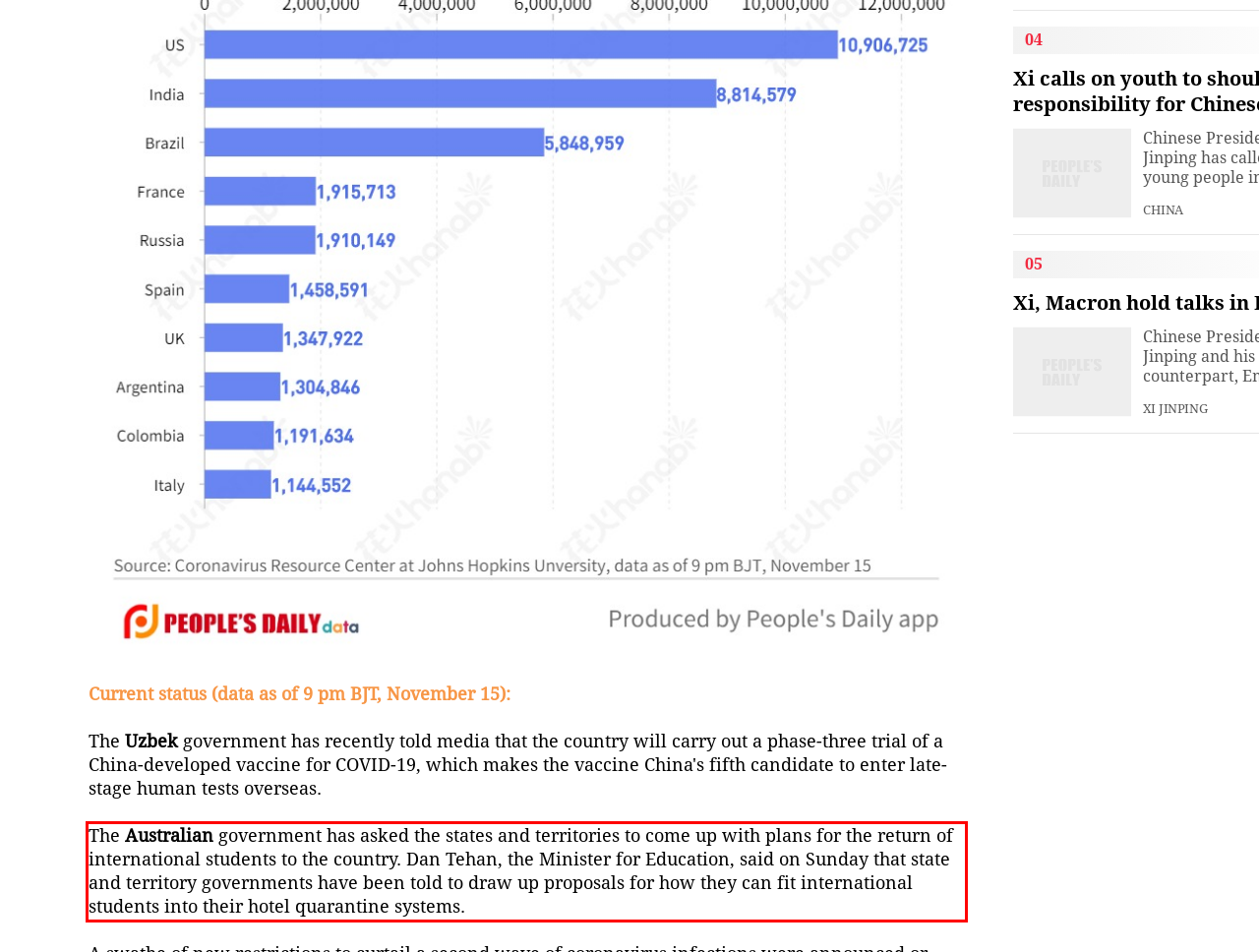From the given screenshot of a webpage, identify the red bounding box and extract the text content within it.

The Australian government has asked the states and territories to come up with plans for the return of international students to the country. Dan Tehan, the Minister for Education, said on Sunday that state and territory governments have been told to draw up proposals for how they can fit international students into their hotel quarantine systems.